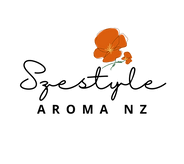What industry is the branding likely to reflect?
Please answer the question with as much detail as possible using the screenshot.

The branding of Szestyle Aroma, including the logo and the focus on aromatic products, likely reflects a connection to nature and a commitment to quality aromatic products, which is characteristic of the wellness and skincare industry.